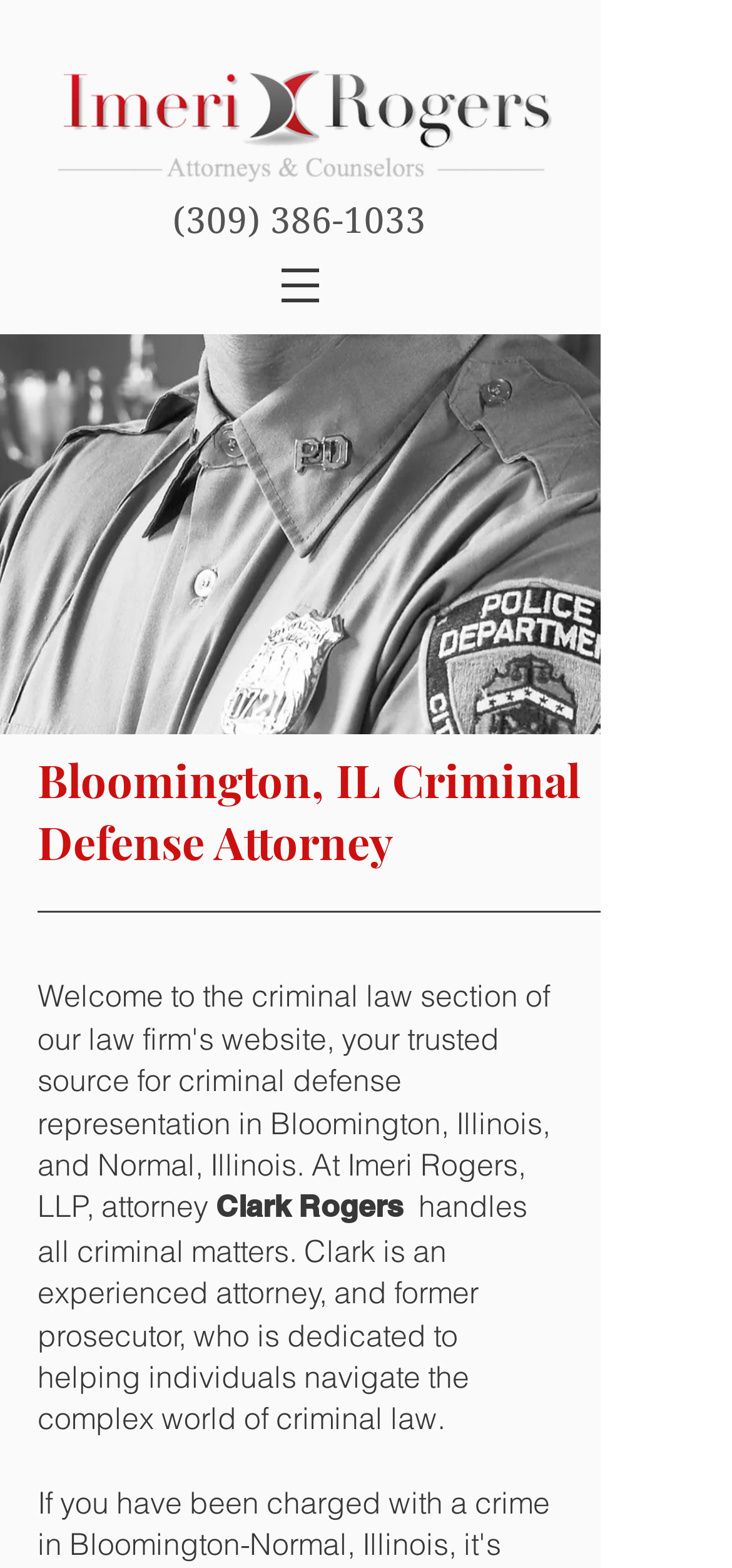What is the name of the criminal defense attorney?
Provide a comprehensive and detailed answer to the question.

I found the name of the attorney by looking at the link element with the text 'Clark Rogers' which is located below the heading 'Bloomington, IL Criminal Defense Attorney'.